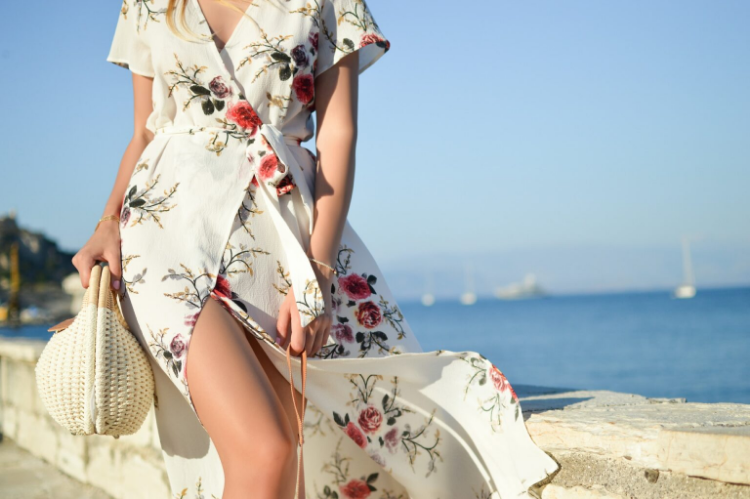What is the color of the waters in the background?
Answer the question with a detailed explanation, including all necessary information.

The caption describes the seaside backdrop, specifying that the waters are calm blue, which creates a serene atmosphere.